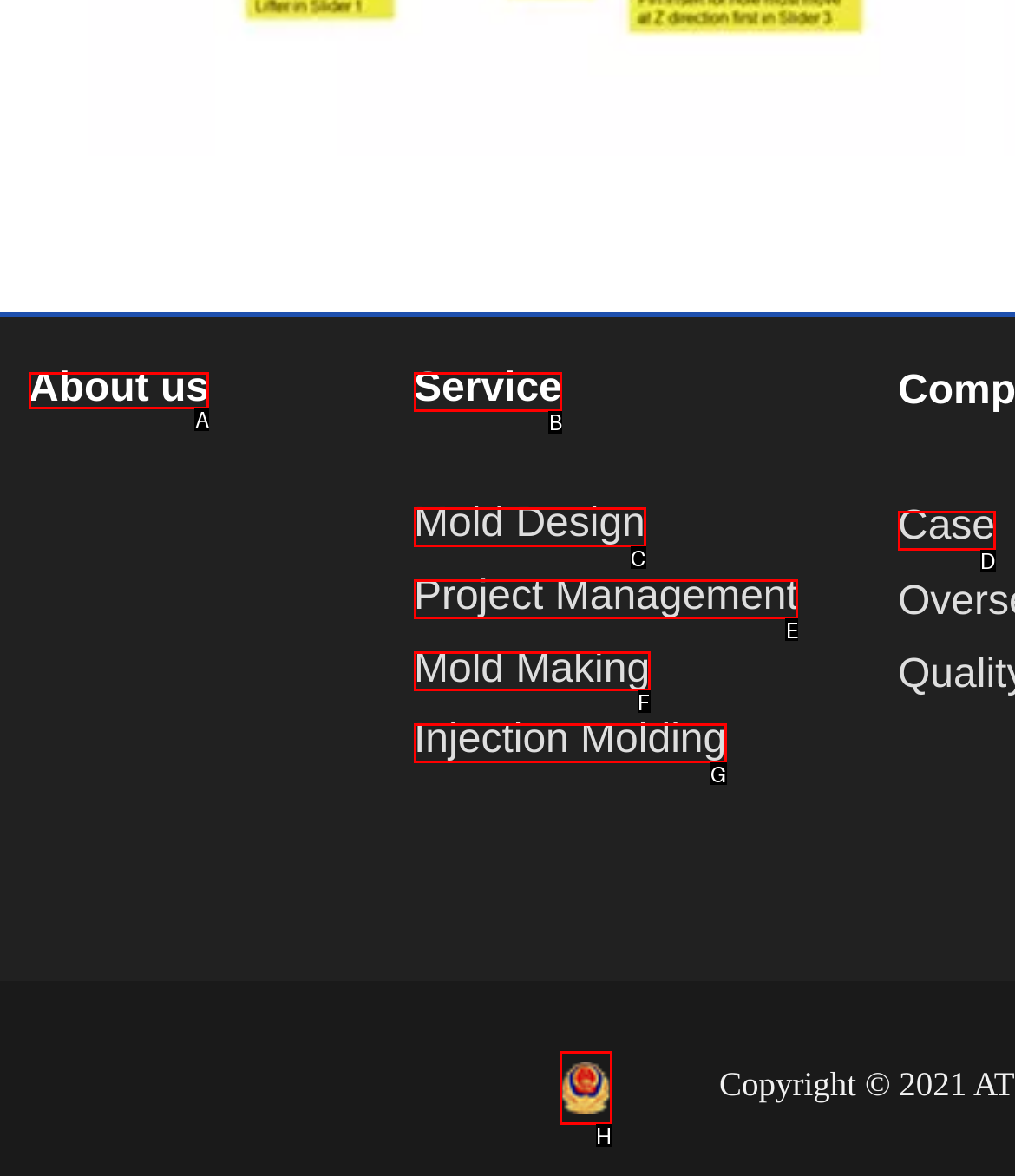From the given options, indicate the letter that corresponds to the action needed to complete this task: explore mold design. Respond with only the letter.

C